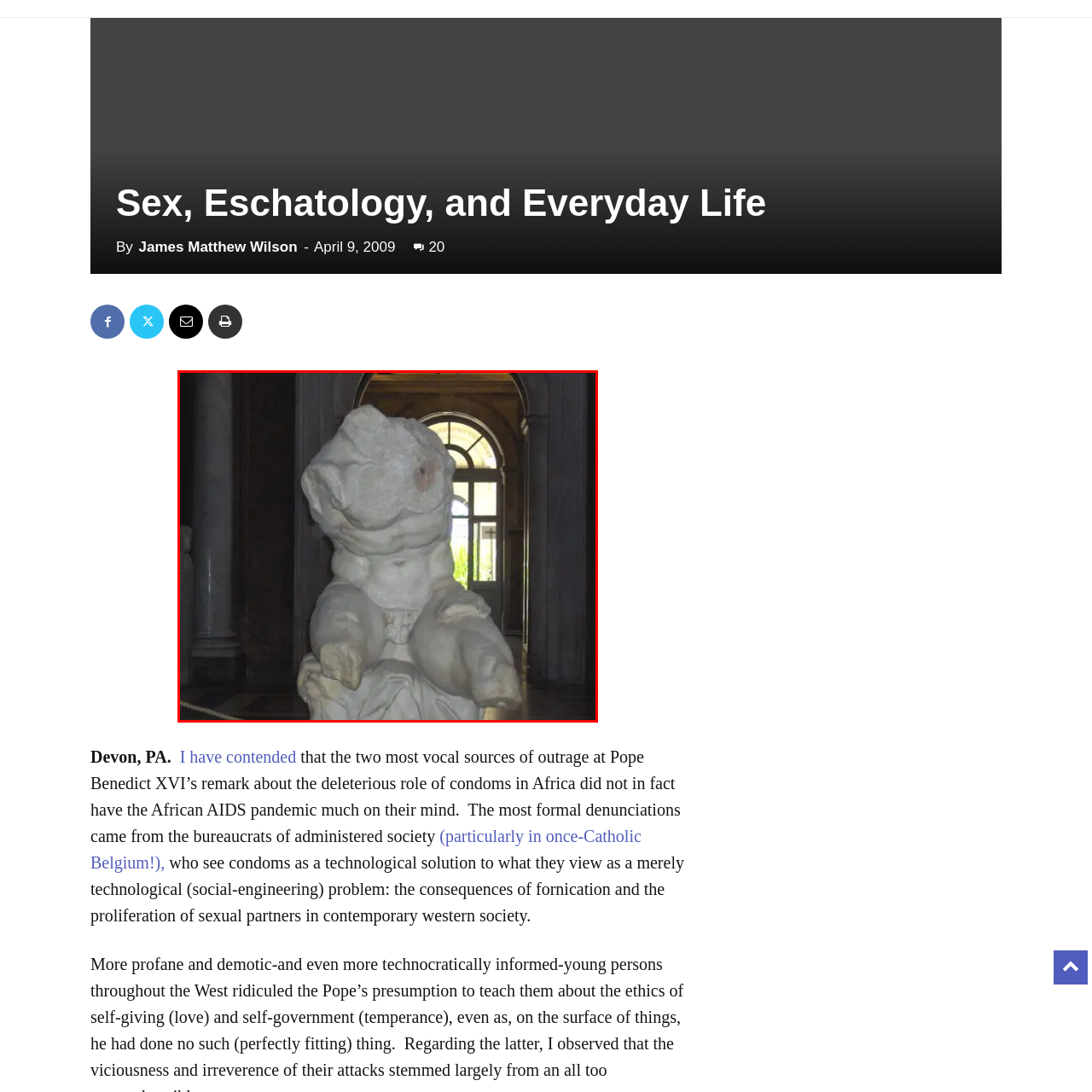Create a thorough description of the image portion outlined in red.

The image depicts a fragmentary marble sculpture, showcasing a seated figure with an incomplete head and missing details. The sculpture appears to be from an ancient or classical period, characterized by pronounced musculature and realistic anatomical features typically found in Greco-Roman artistry. The figure is seated with its legs bent, creating a dynamic pose, and the smooth surface of the marble reflects light in a way that highlights its textures and forms. The background suggests an interior setting, possibly within a grand museum or gallery, with large windows allowing natural light to illuminate the piece, enhancing its three-dimensional quality. This work invites viewers to engage with lost history and the enduring legacy of ancient craftsmanship.